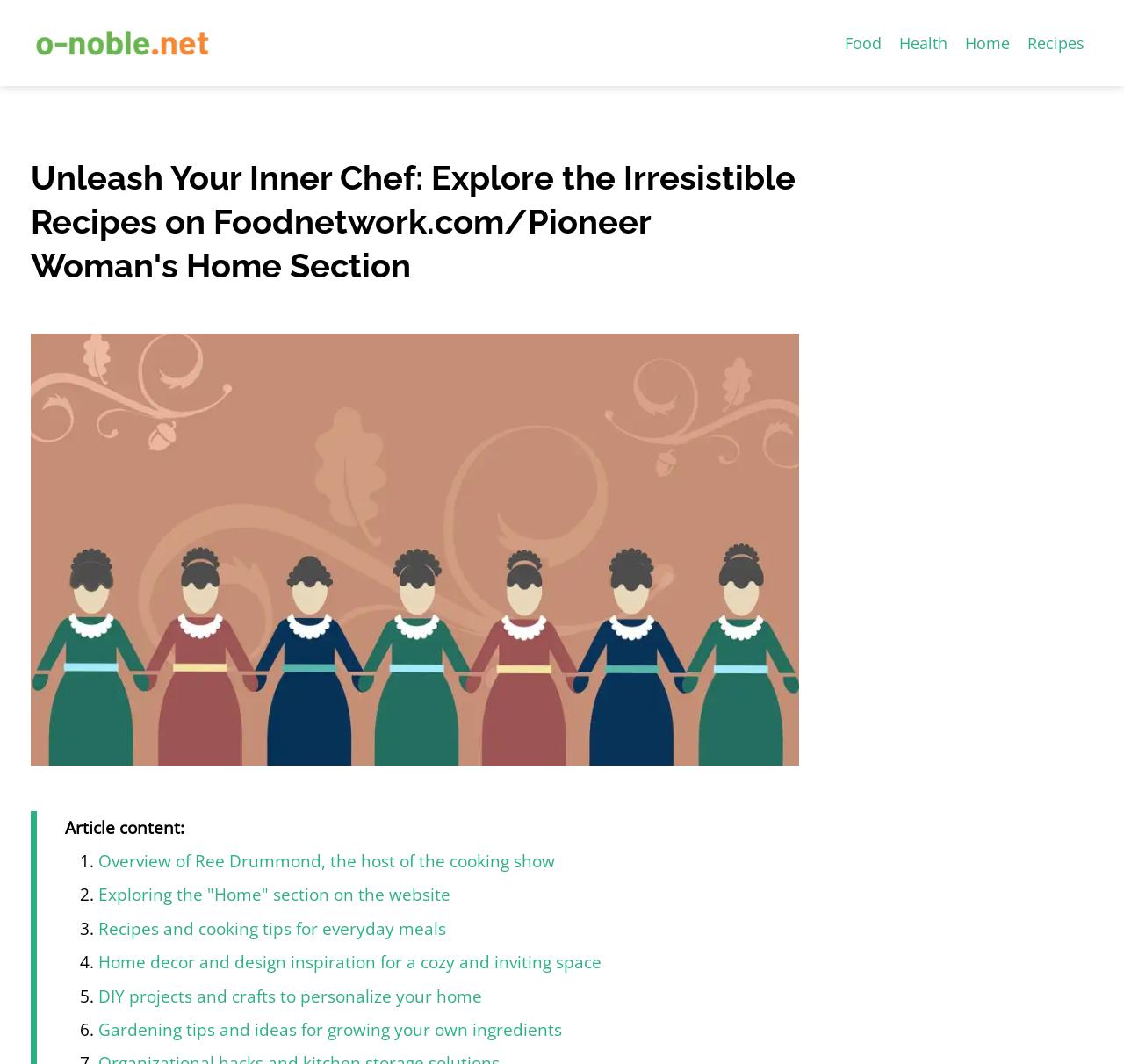What is the topic of the first article?
Based on the visual information, provide a detailed and comprehensive answer.

I looked at the first link in the article content section, which is 'Overview of Ree Drummond, the host of the cooking show', and determined that the topic is Ree Drummond.